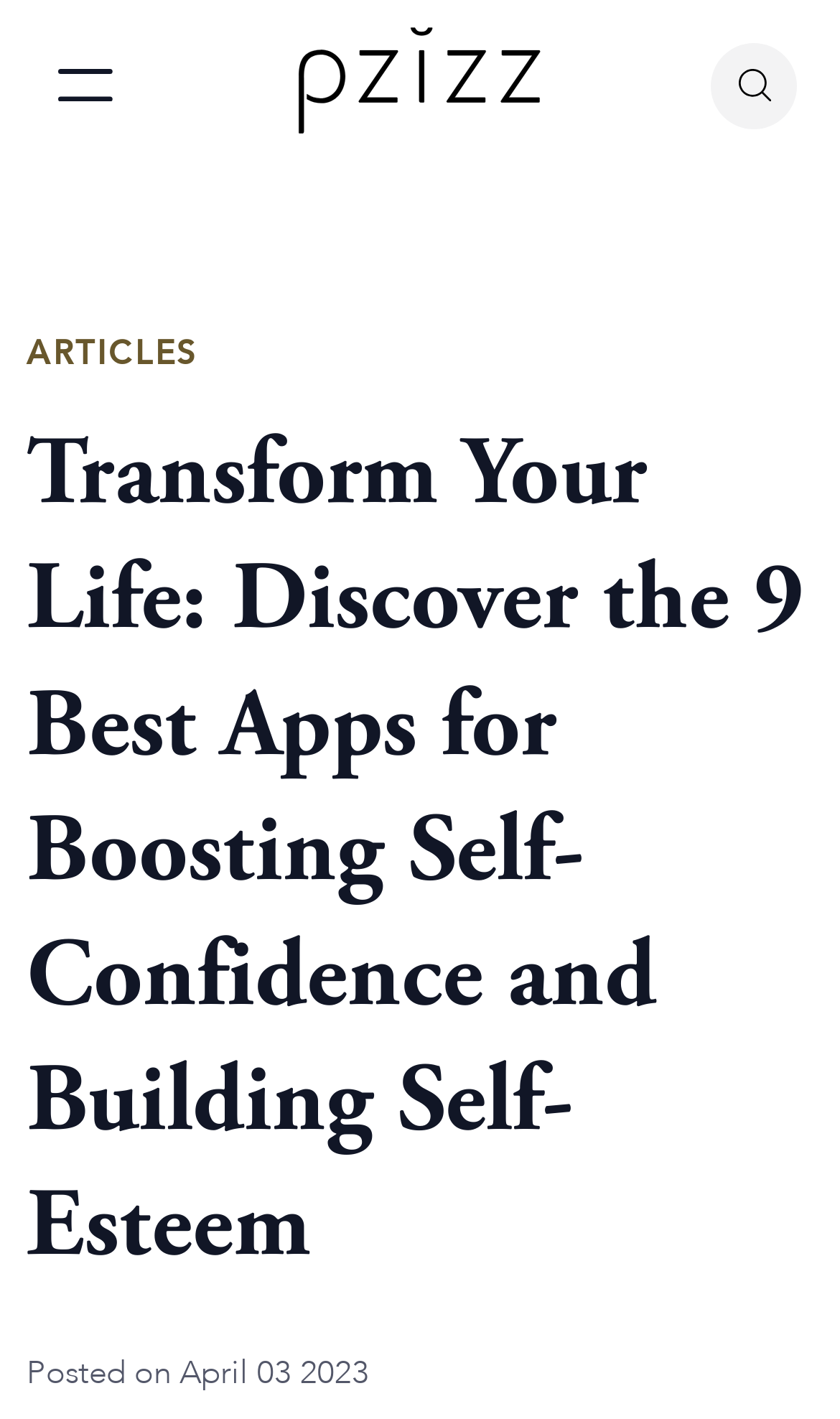Respond to the question below with a single word or phrase:
How many headings are on the page?

2